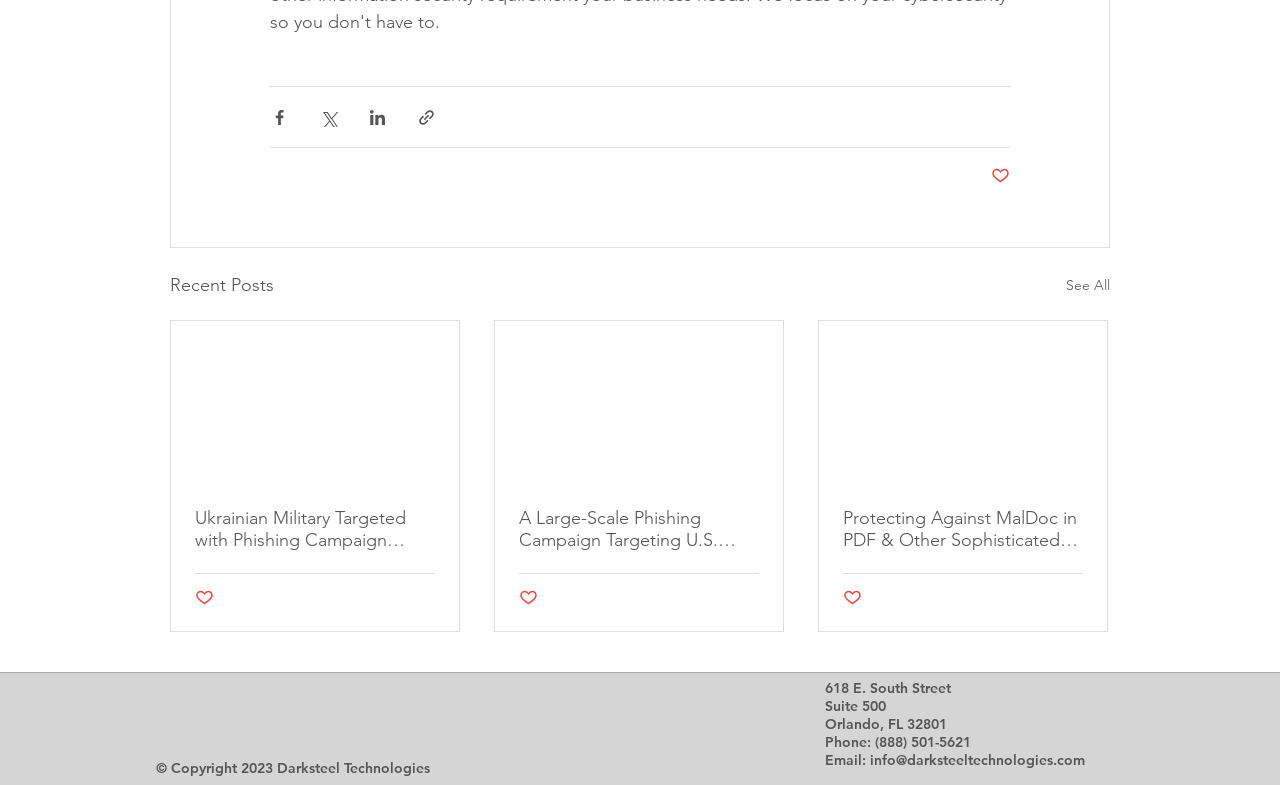Please provide a short answer using a single word or phrase for the question:
What is the purpose of the 'Post not marked as liked' buttons?

Mark as liked